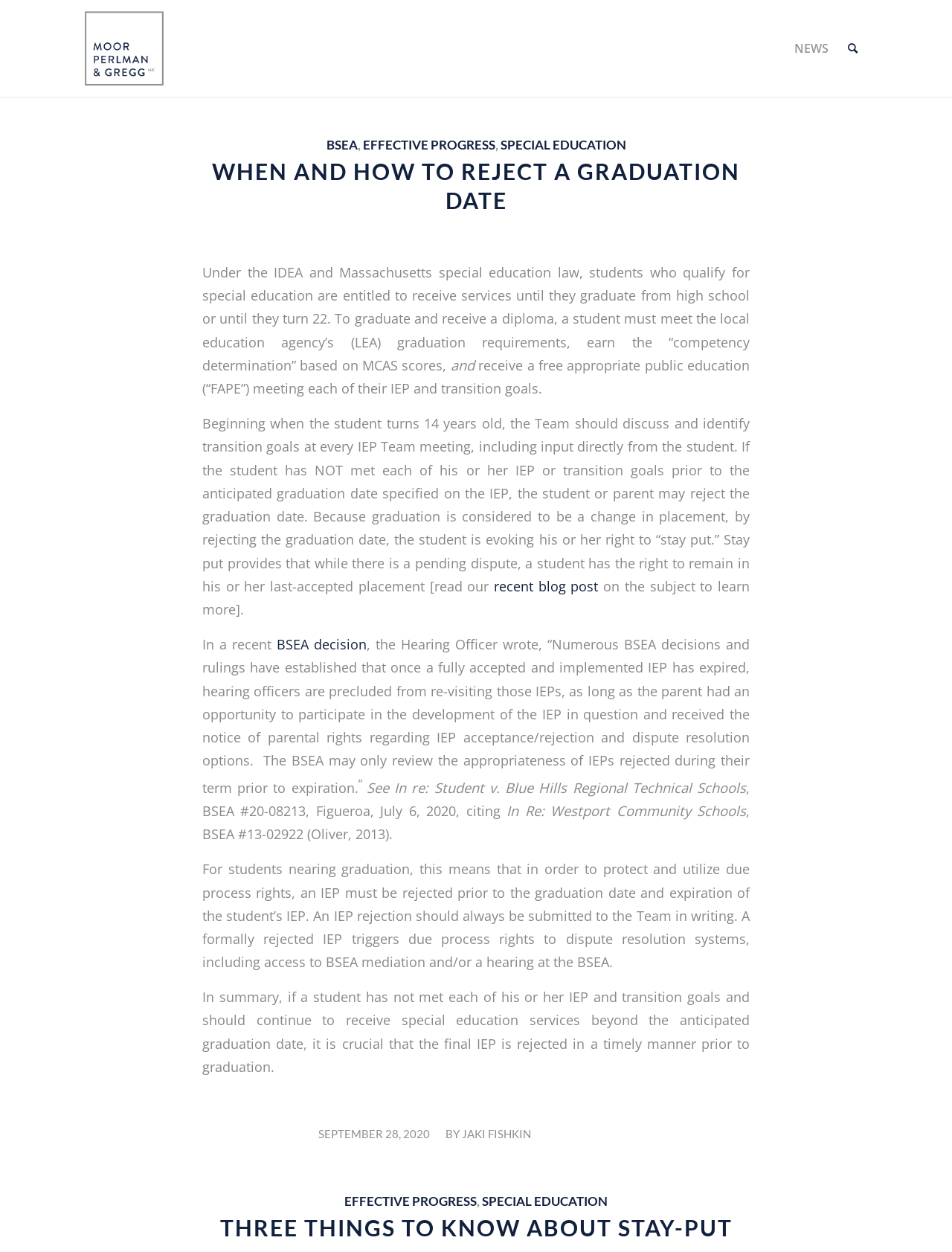What is the topic of the article?
Give a thorough and detailed response to the question.

The topic of the article is special education, which is evident from the content of the article, including the mention of IEPs, transition goals, and the BSEA.